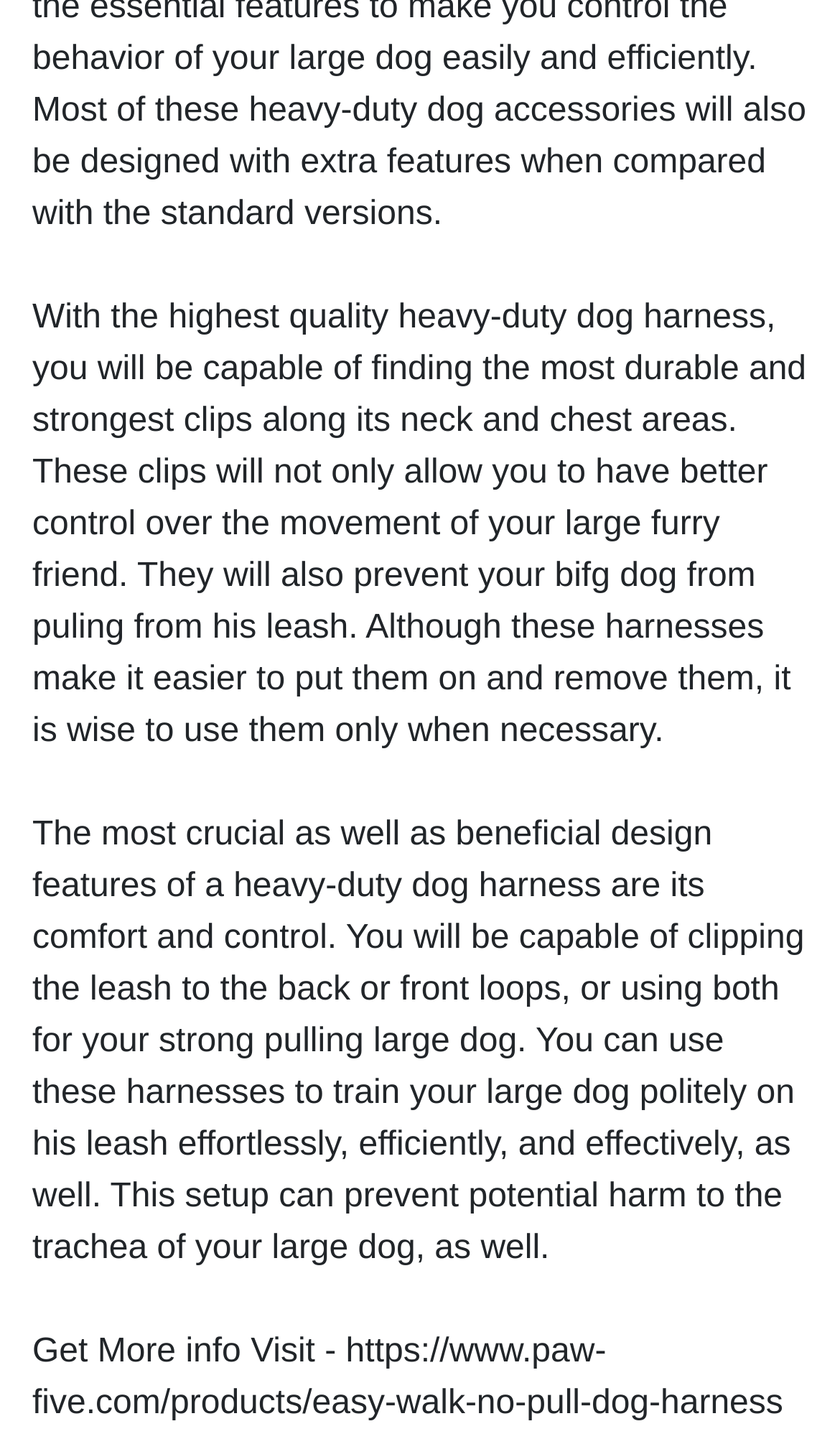Find the bounding box coordinates of the clickable area that will achieve the following instruction: "Click on Facebook".

[0.038, 0.737, 0.121, 0.762]